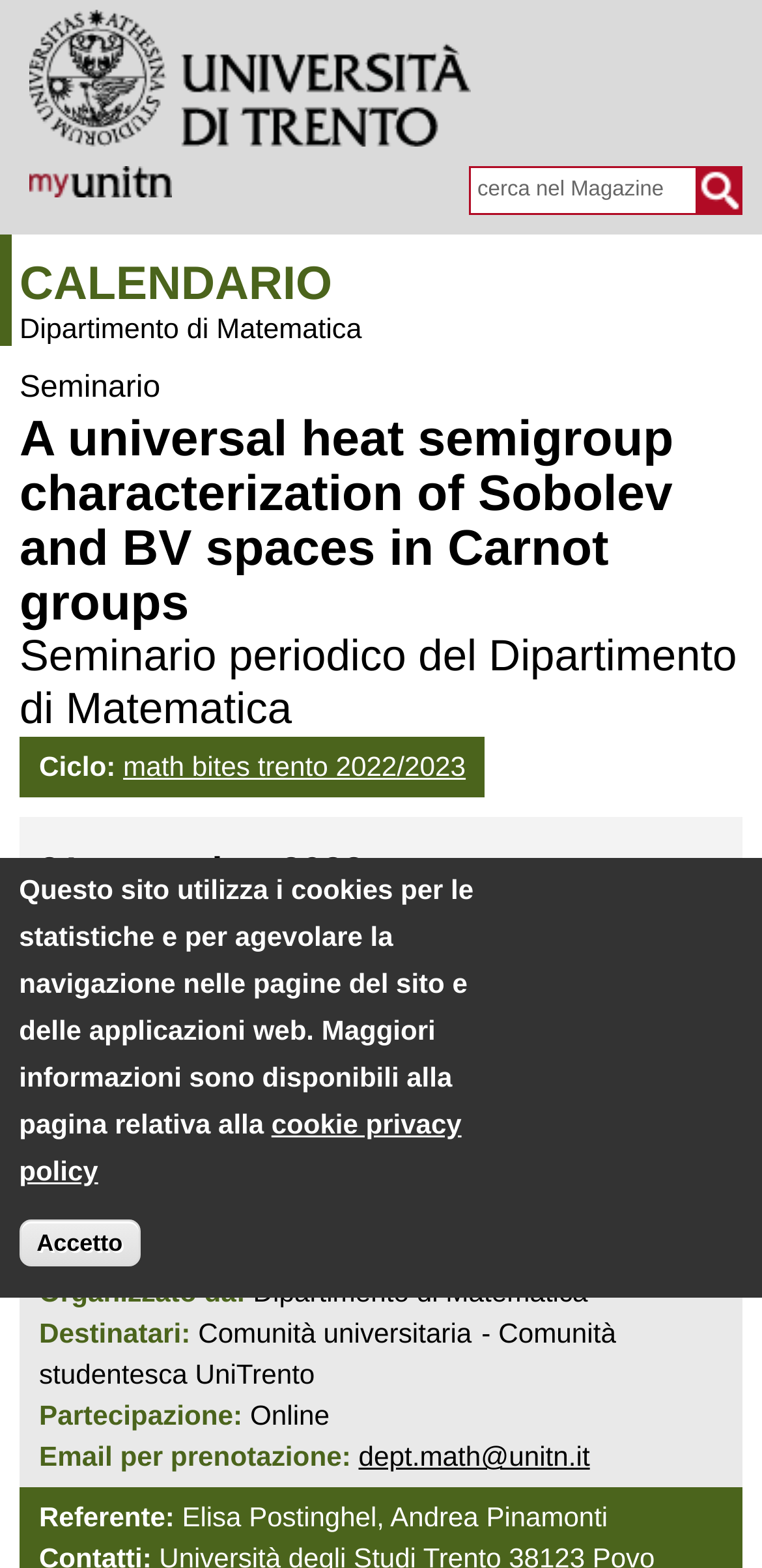Pinpoint the bounding box coordinates of the area that must be clicked to complete this instruction: "Click the link to MyUnitn".

[0.038, 0.11, 0.226, 0.131]